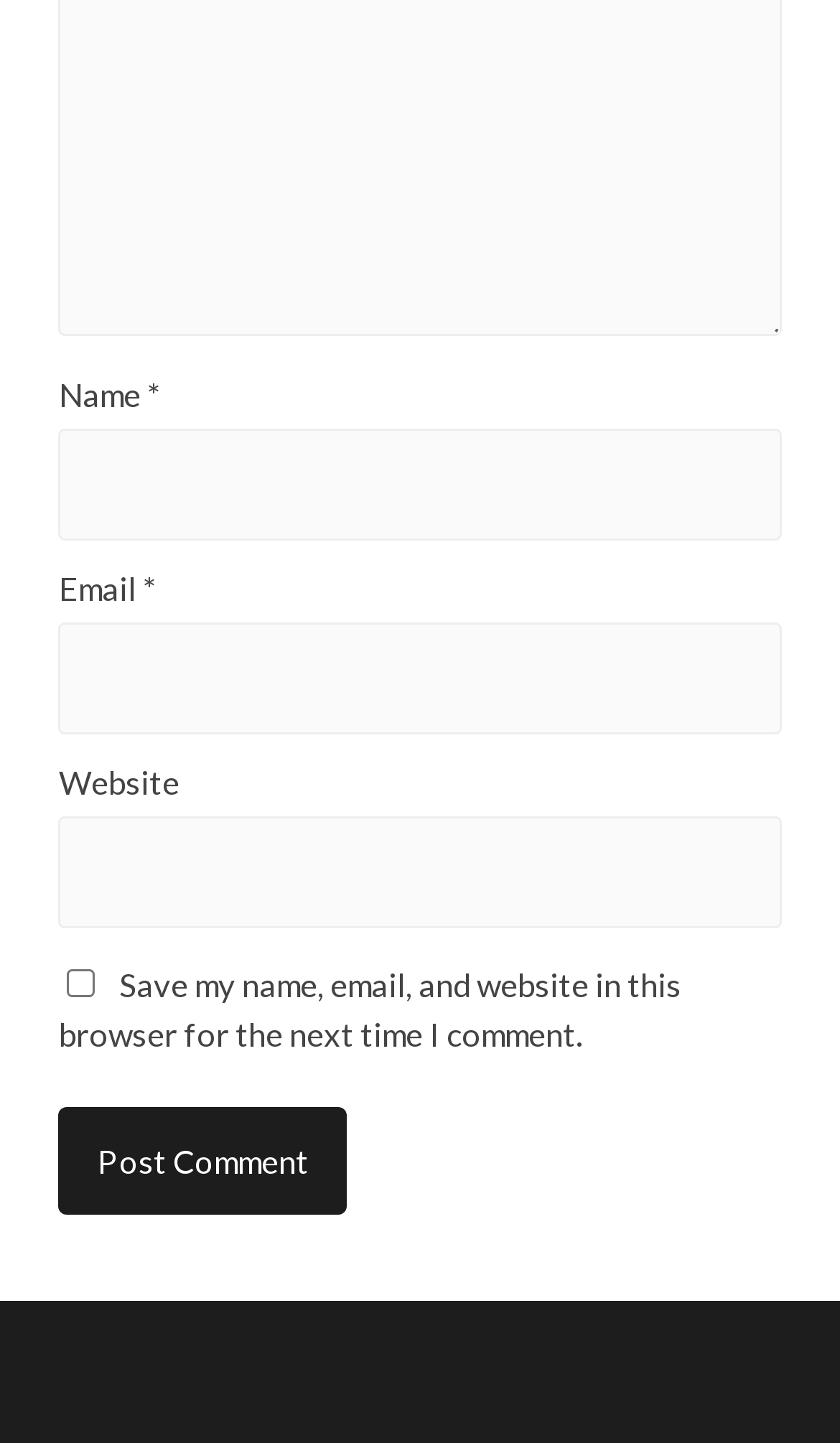What is the first field to fill in?
Based on the image, answer the question with a single word or brief phrase.

Name